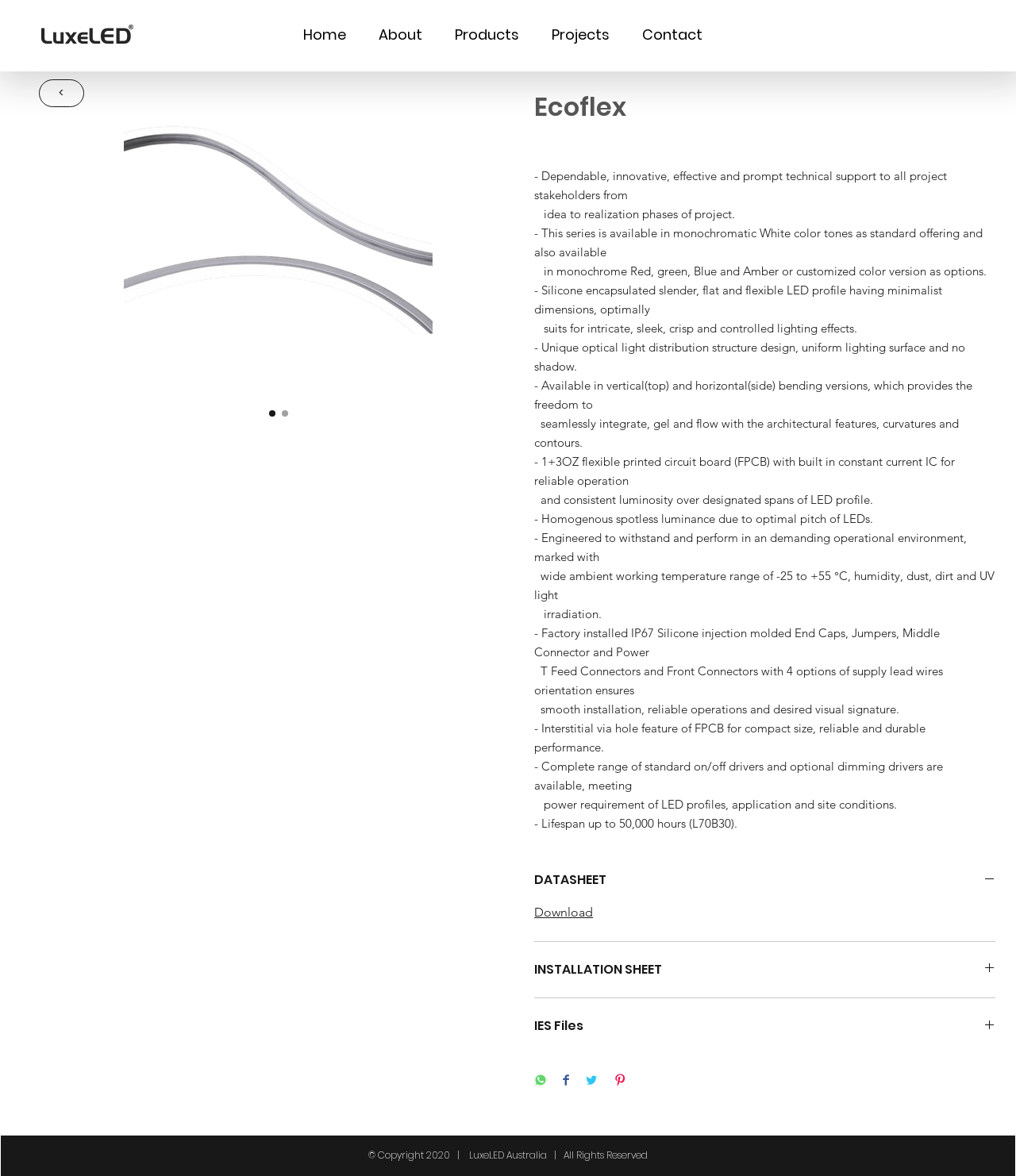Point out the bounding box coordinates of the section to click in order to follow this instruction: "Click the DATASHEET button".

[0.526, 0.741, 0.98, 0.756]